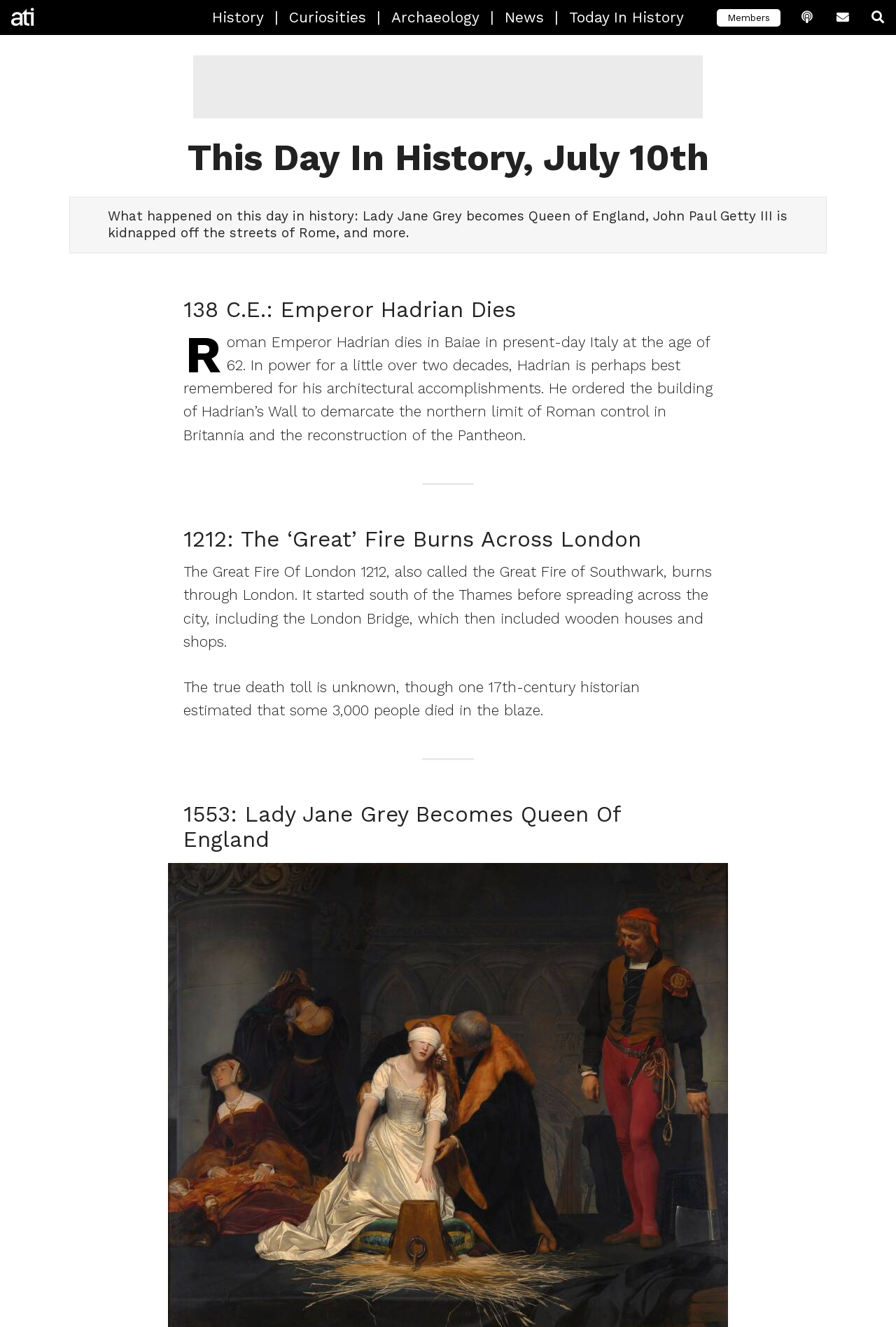Find the bounding box coordinates for the HTML element described as: "history". The coordinates should consist of four float values between 0 and 1, i.e., [left, top, right, bottom].

[0.225, 0.0, 0.306, 0.026]